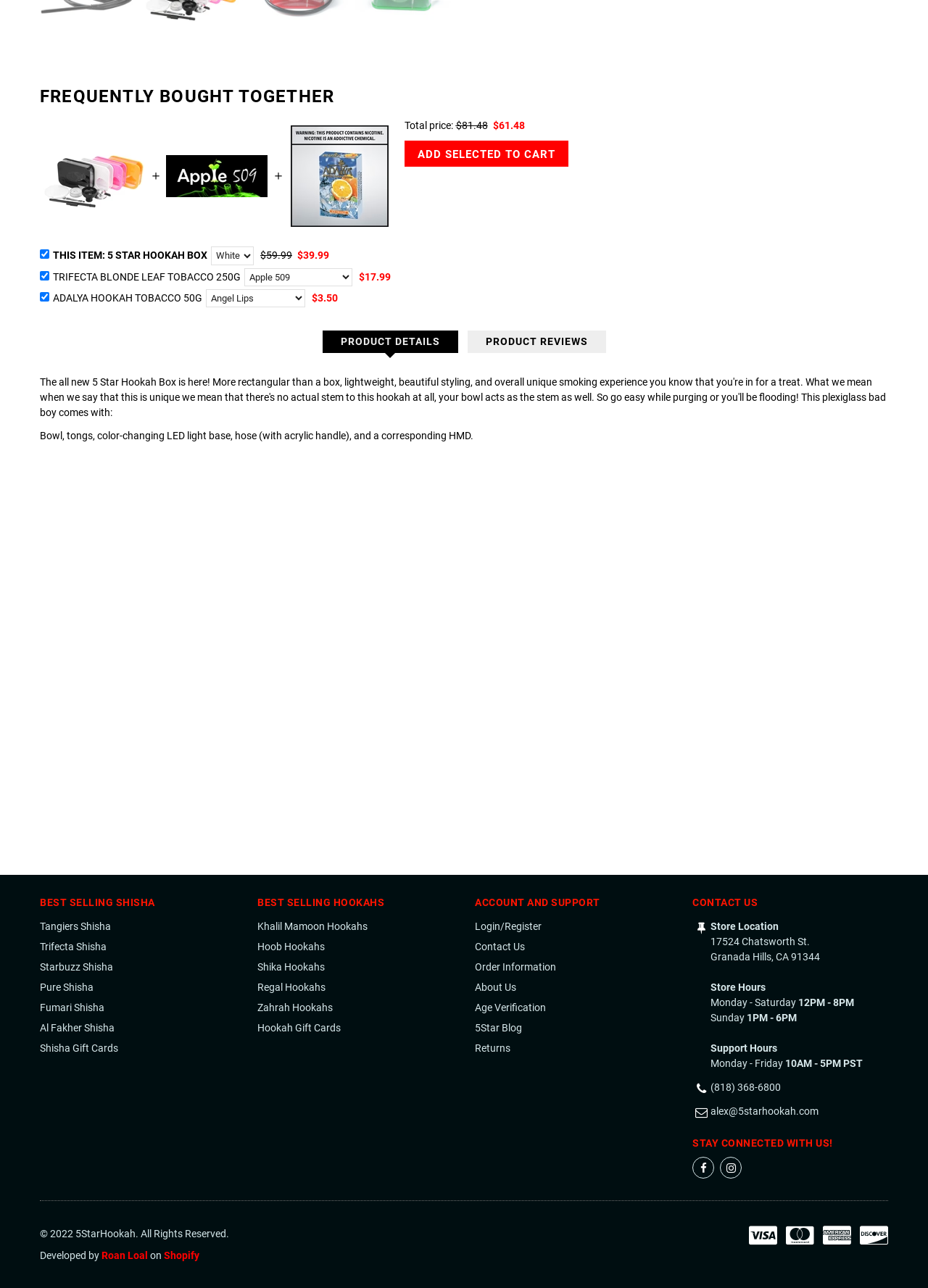Provide a one-word or brief phrase answer to the question:
What is the total price of the selected items?

$81.48